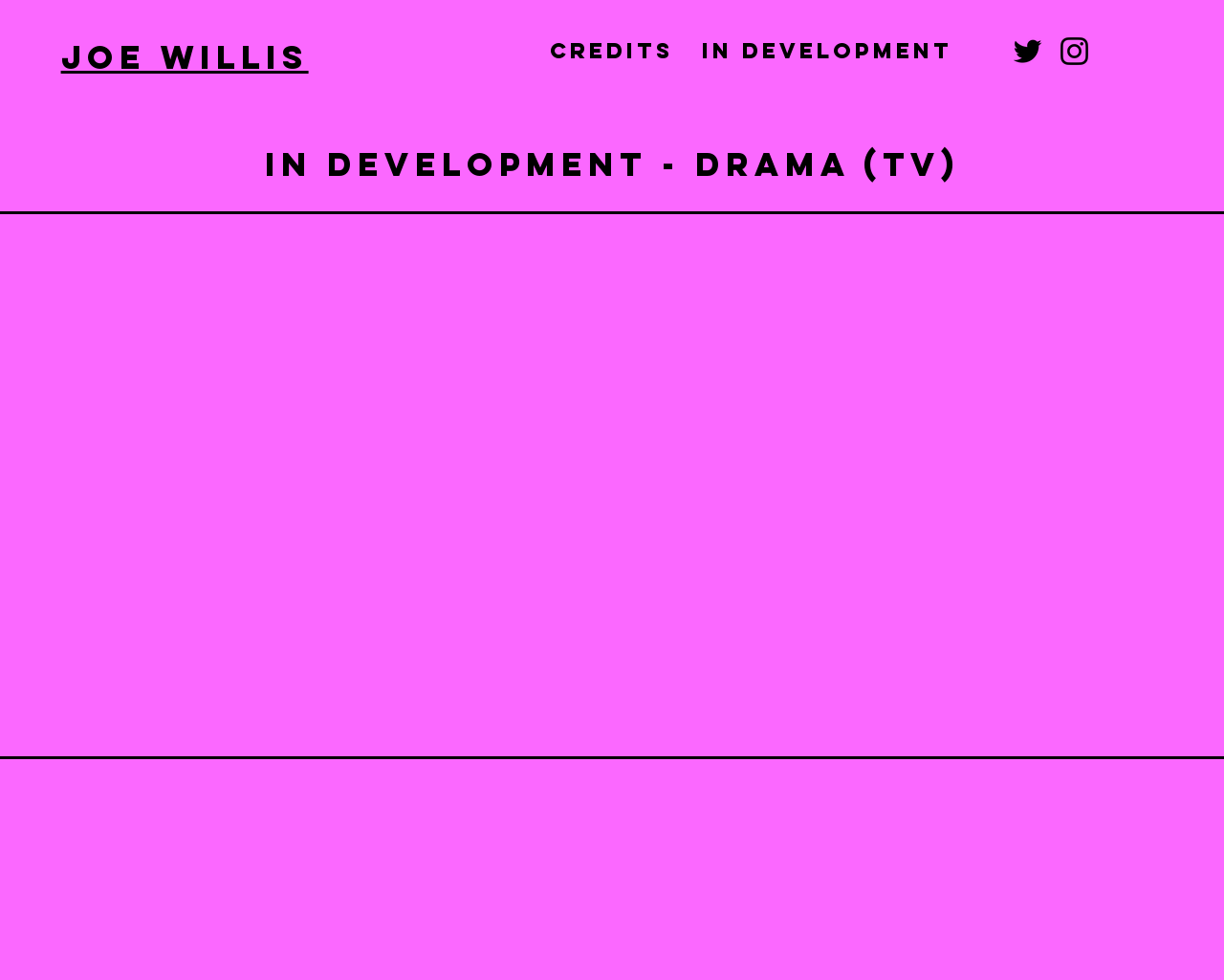Answer with a single word or phrase: 
How many social media links are present?

2